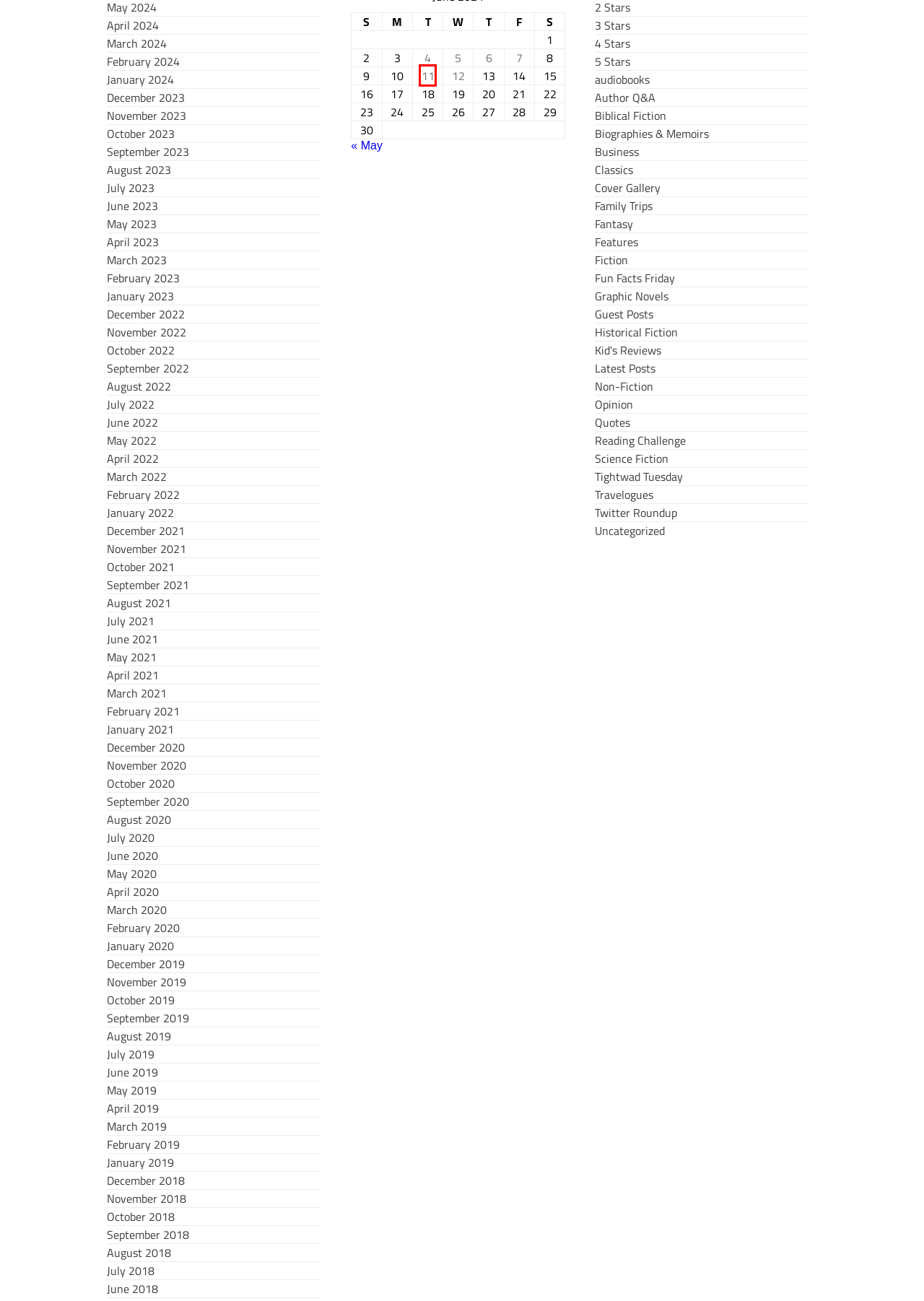You are given a screenshot of a webpage with a red bounding box around an element. Choose the most fitting webpage description for the page that appears after clicking the element within the red bounding box. Here are the candidates:
A. September, 2018 | Man of la Book
B. August, 2019 | Man of la Book
C. Family Trips | Man of la Book
D. June 11, 2024 | Man of la Book
E. July, 2021 | Man of la Book
F. September, 2021 | Man of la Book
G. July, 2018 | Man of la Book
H. June, 2020 | Man of la Book

D